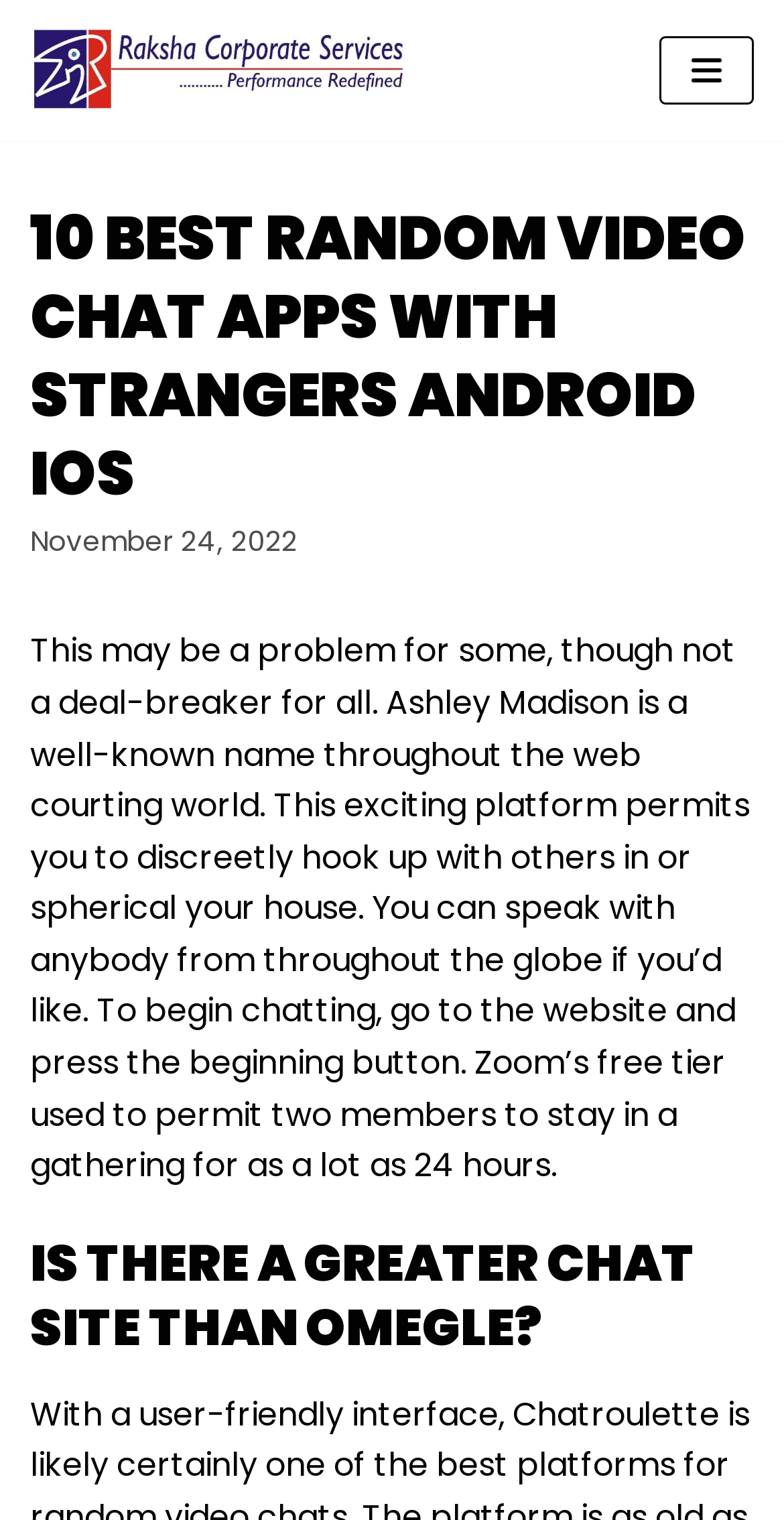Extract the main title from the webpage and generate its text.

10 BEST RANDOM VIDEO CHAT APPS WITH STRANGERS ANDROID IOS